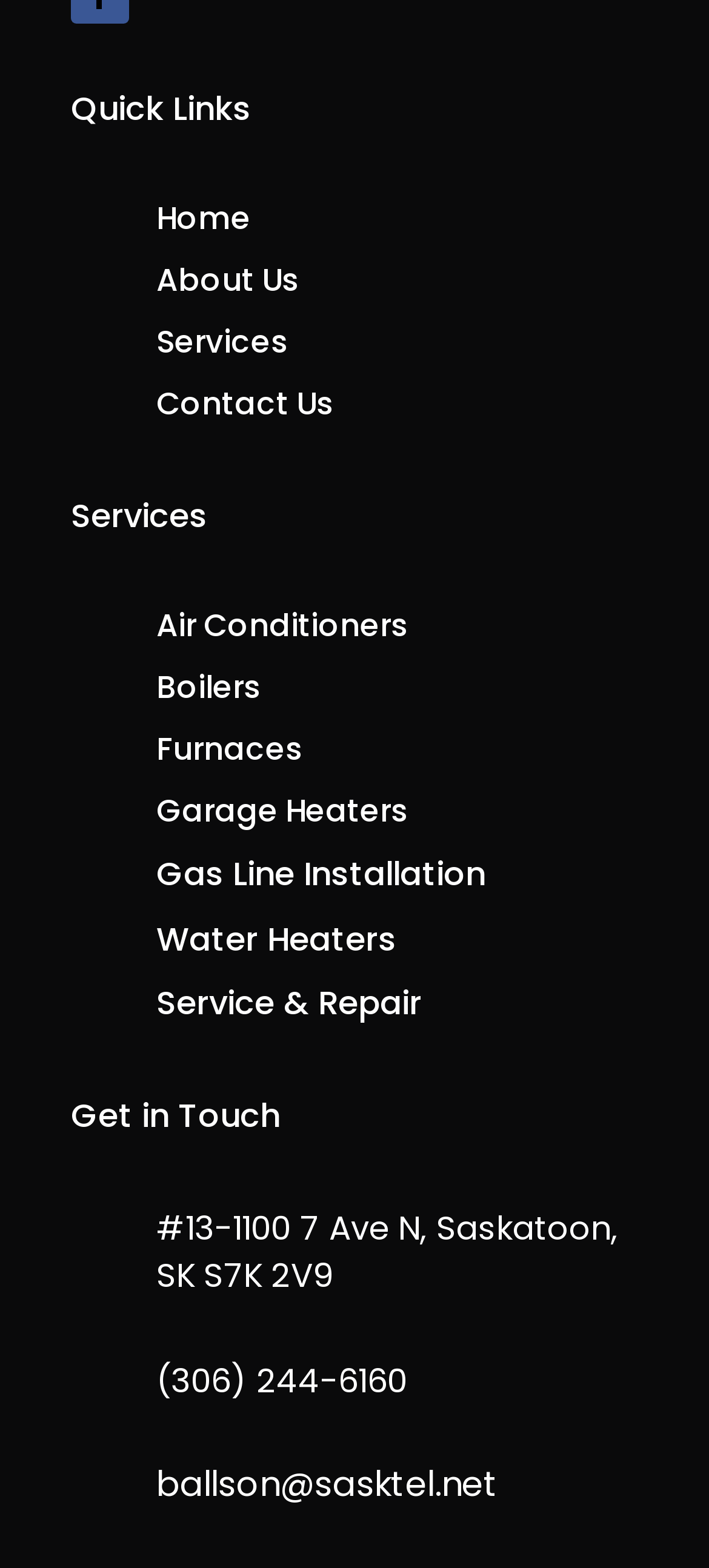What is the main category of services offered?
Please look at the screenshot and answer in one word or a short phrase.

Heating and cooling